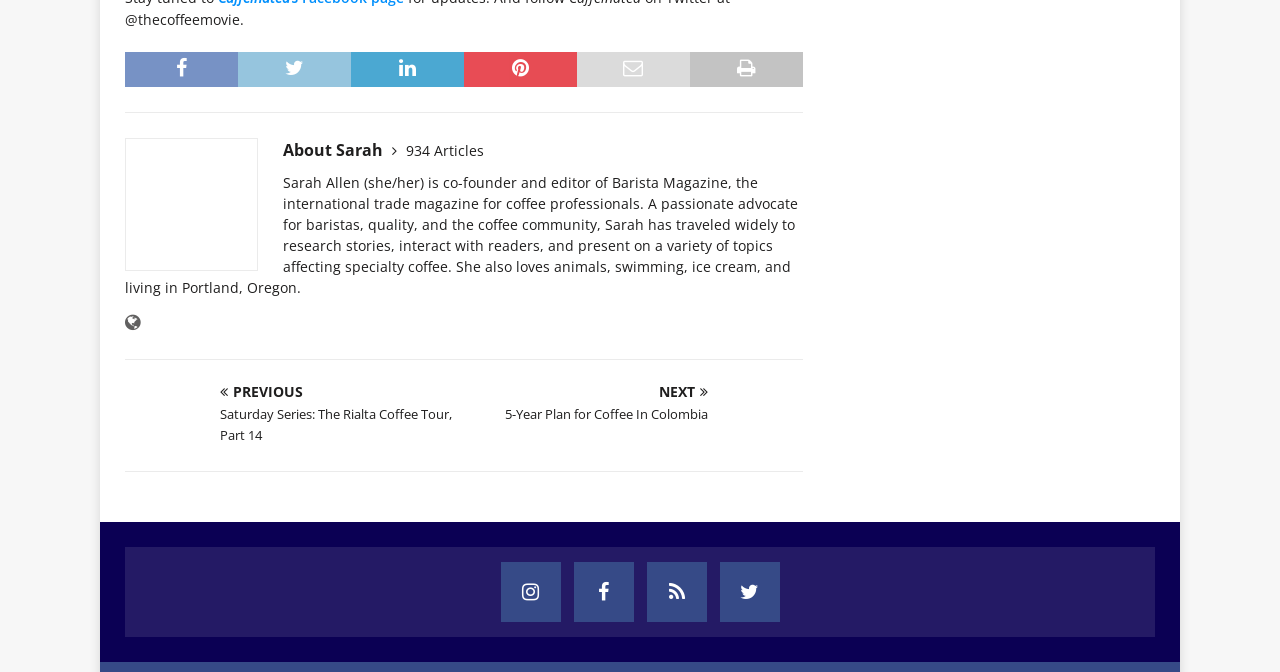Find the bounding box coordinates of the clickable area that will achieve the following instruction: "View all articles".

[0.317, 0.21, 0.378, 0.238]